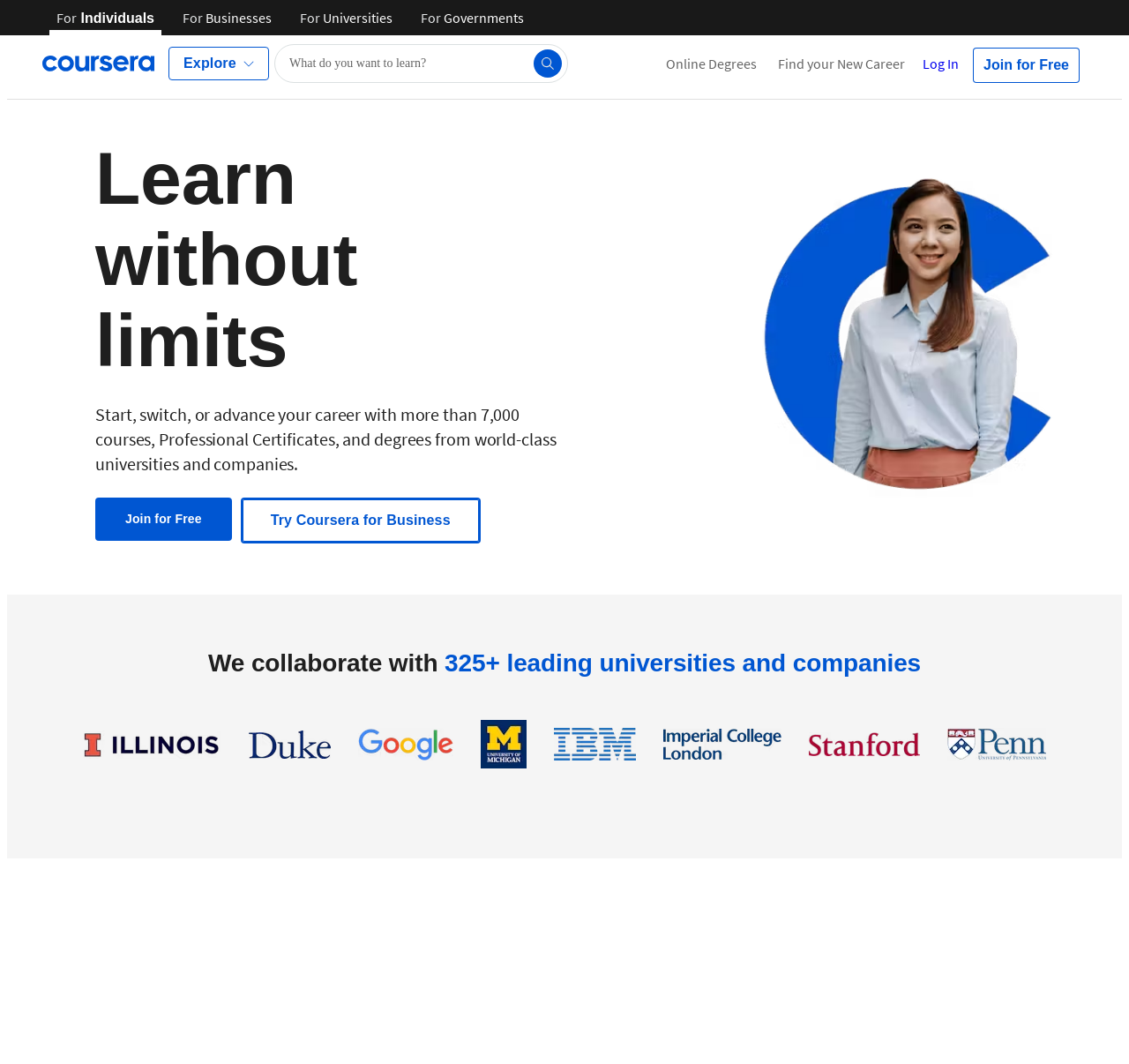Respond to the question below with a single word or phrase: How many career roles are listed on the webpage?

7